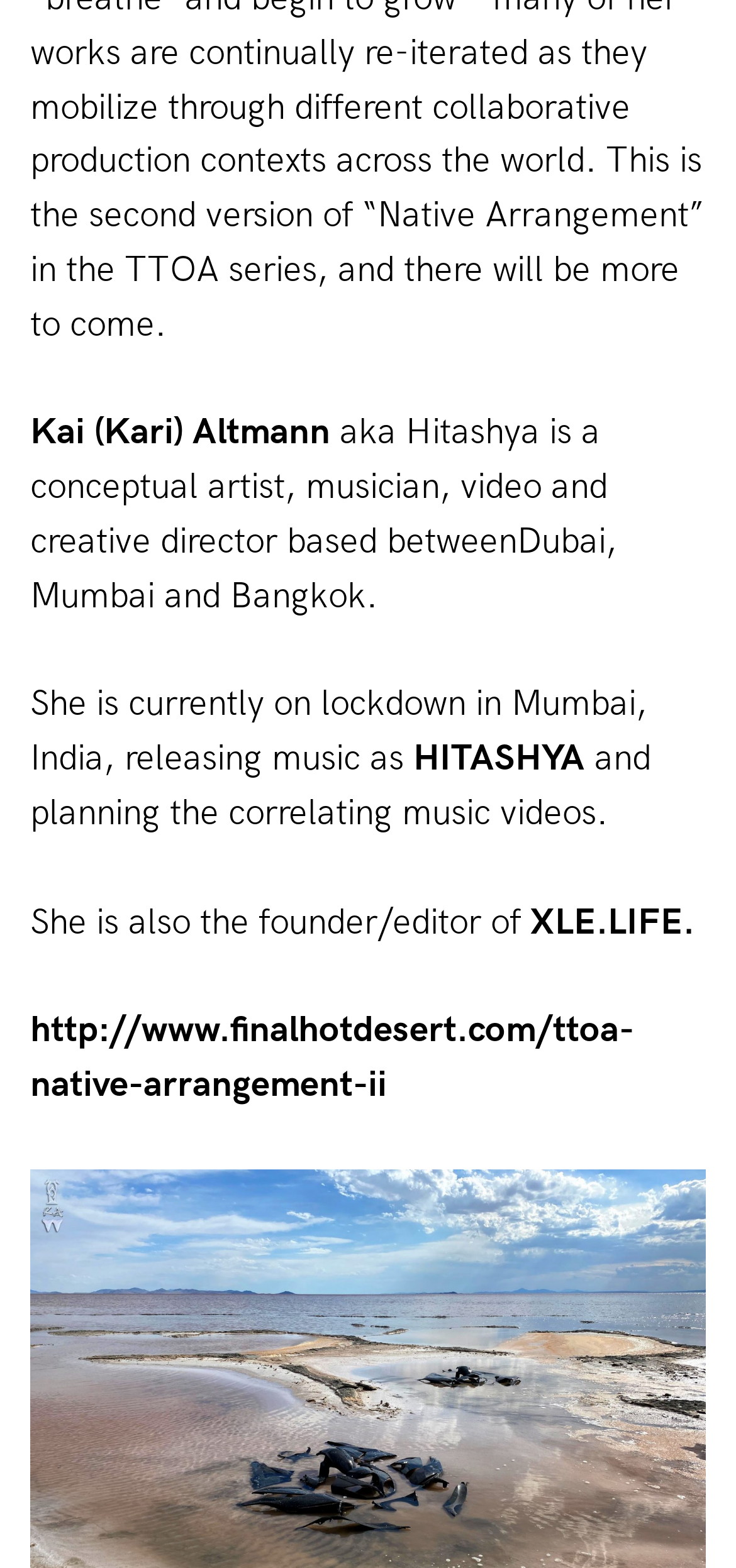Answer with a single word or phrase: 
What is the name of the conceptual artist?

Kai Altmann